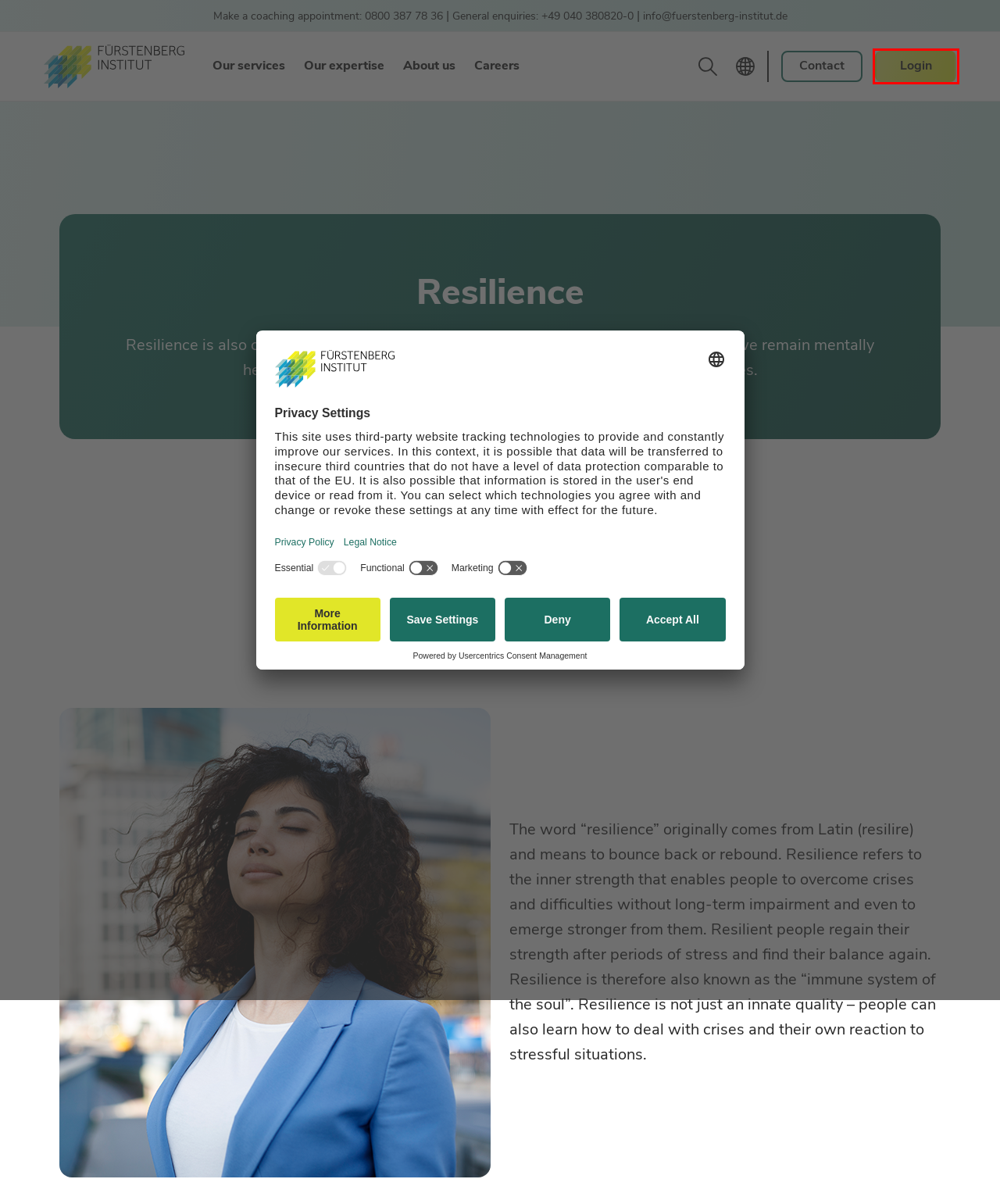You have a screenshot of a webpage with a red bounding box around an element. Select the webpage description that best matches the new webpage after clicking the element within the red bounding box. Here are the descriptions:
A. Career | Fürstenberg Institut
B. Login - myFürstenberg
C. Usercentrics Consent Management Platform for Web
D. Leistungen | Fürstenberg Institut
E. Mental Health & Corporate Health | Coaching und Beratung
F. Leistungsbedingungen | Fürstenberg Institut
G. Über uns | Fürstenberg Institut
H. Datenschutzerklärung | Fürstenberg Institut

B